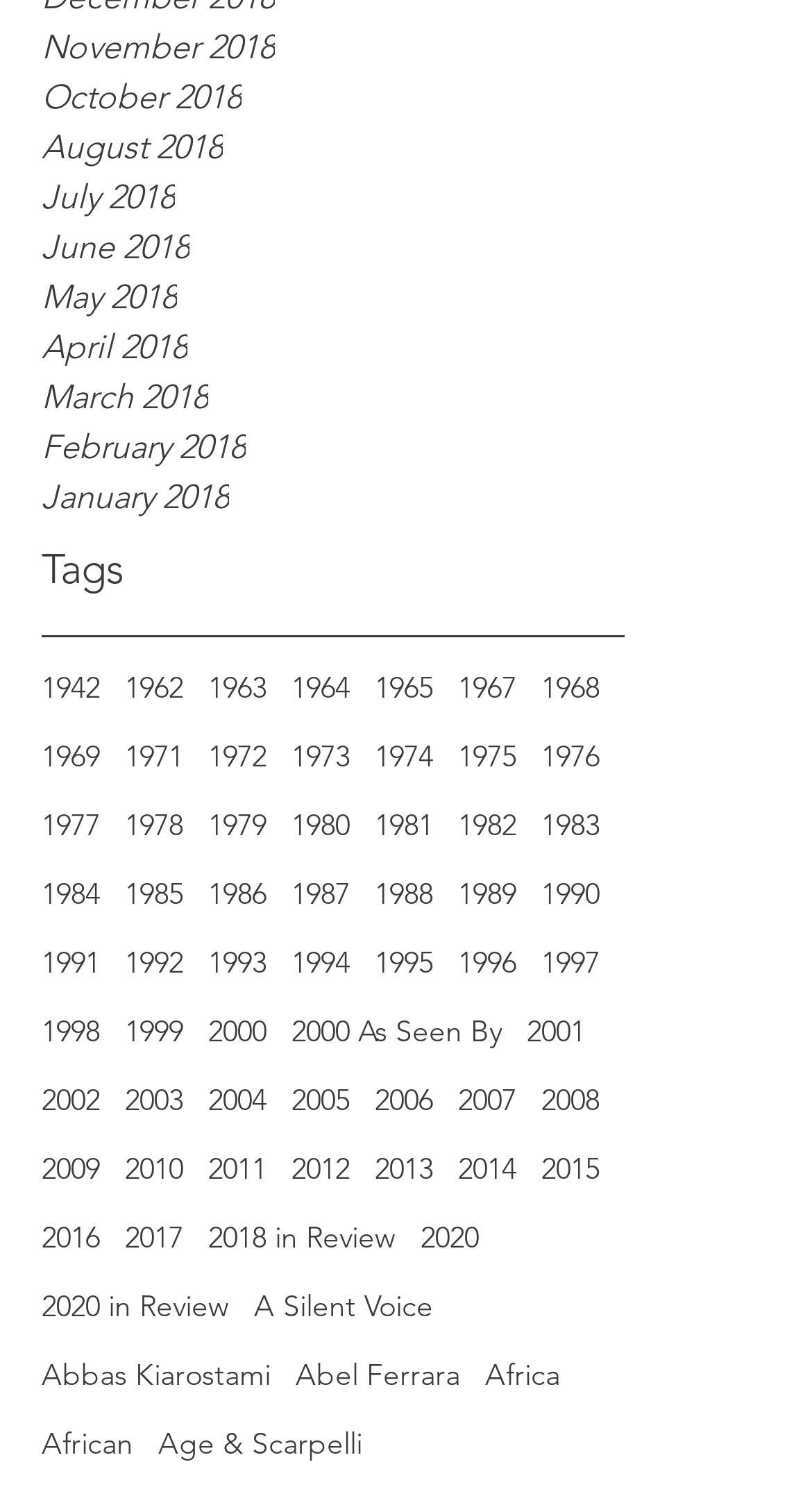Please provide the bounding box coordinates for the element that needs to be clicked to perform the instruction: "Click on A Silent Voice". The coordinates must consist of four float numbers between 0 and 1, formatted as [left, top, right, bottom].

[0.313, 0.864, 0.533, 0.894]